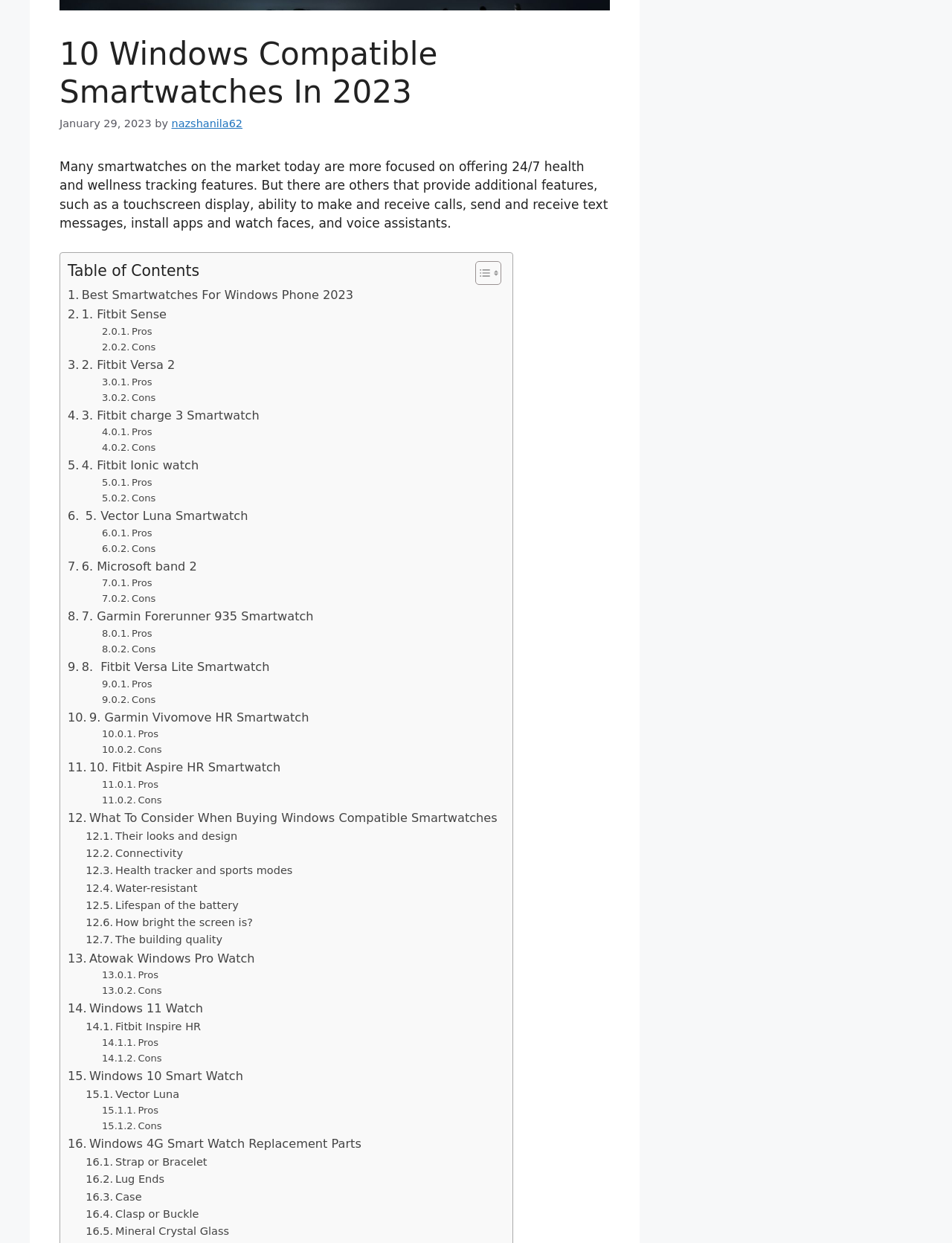Determine the bounding box for the described UI element: "Cons".

[0.107, 0.597, 0.17, 0.61]